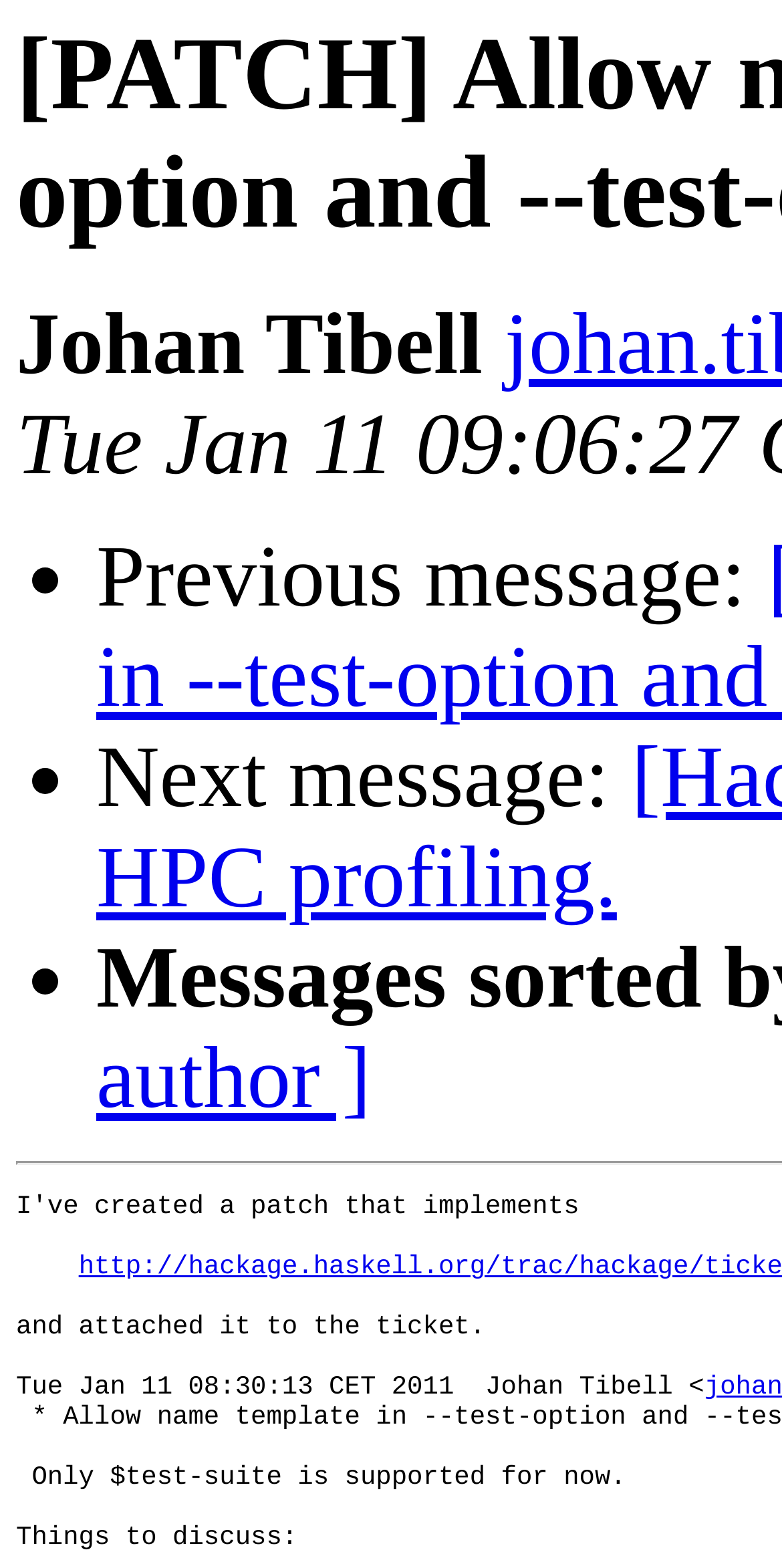Using the details from the image, please elaborate on the following question: What are the navigation options?

The navigation options are Previous message and Next message, which are indicated by the StaticText elements 'Previous message:' and 'Next message:' with bounding box coordinates [0.123, 0.338, 0.981, 0.4] and [0.123, 0.466, 0.807, 0.527] respectively.